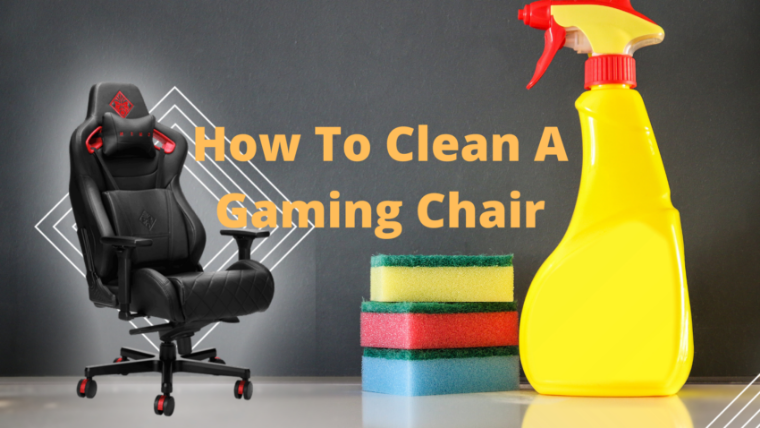What is the purpose of the cleaning supplies?
Look at the image and respond with a one-word or short phrase answer.

to clean the chair